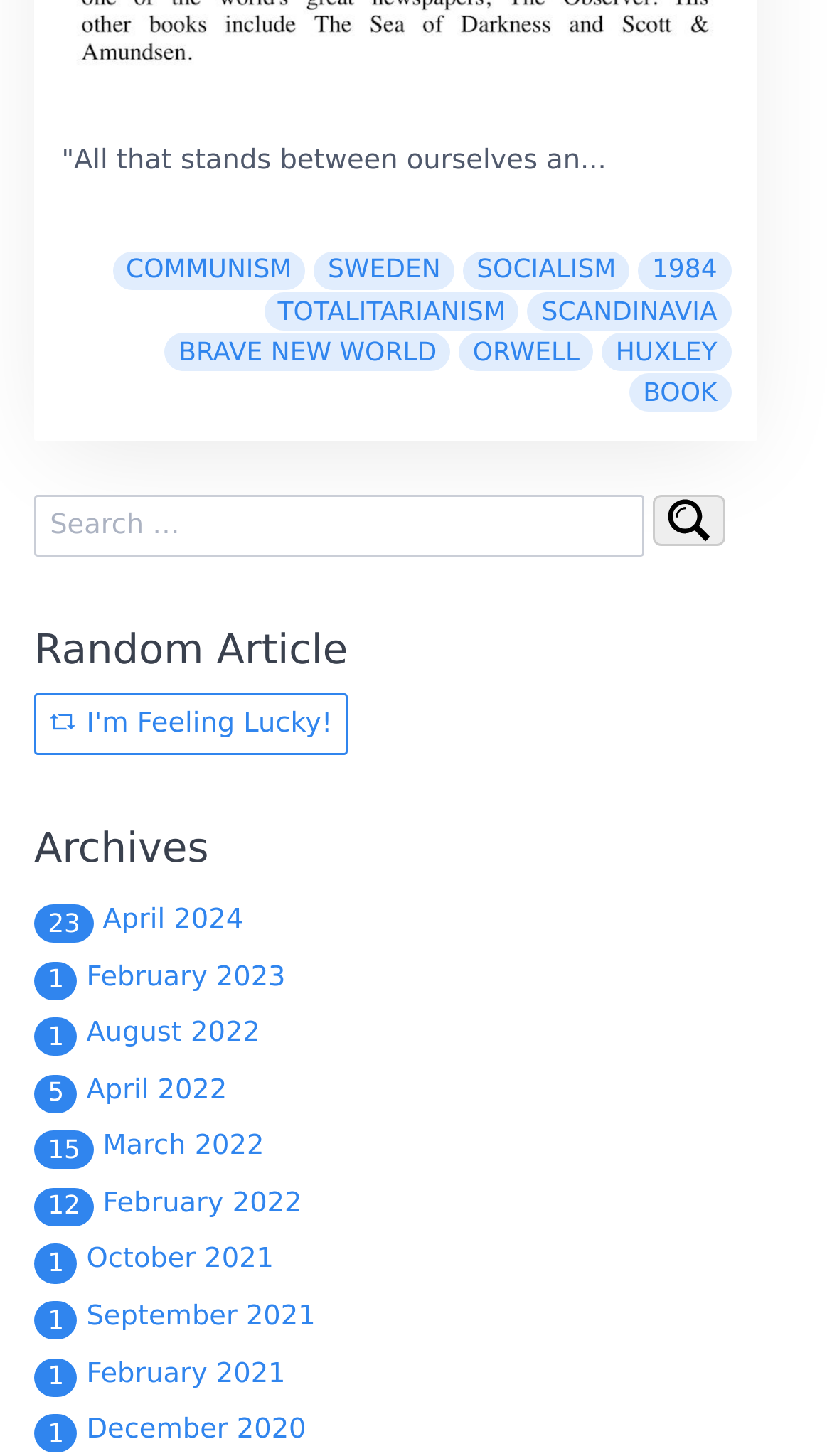Extract the bounding box for the UI element that matches this description: "23 April 2024".

[0.041, 0.621, 0.292, 0.643]